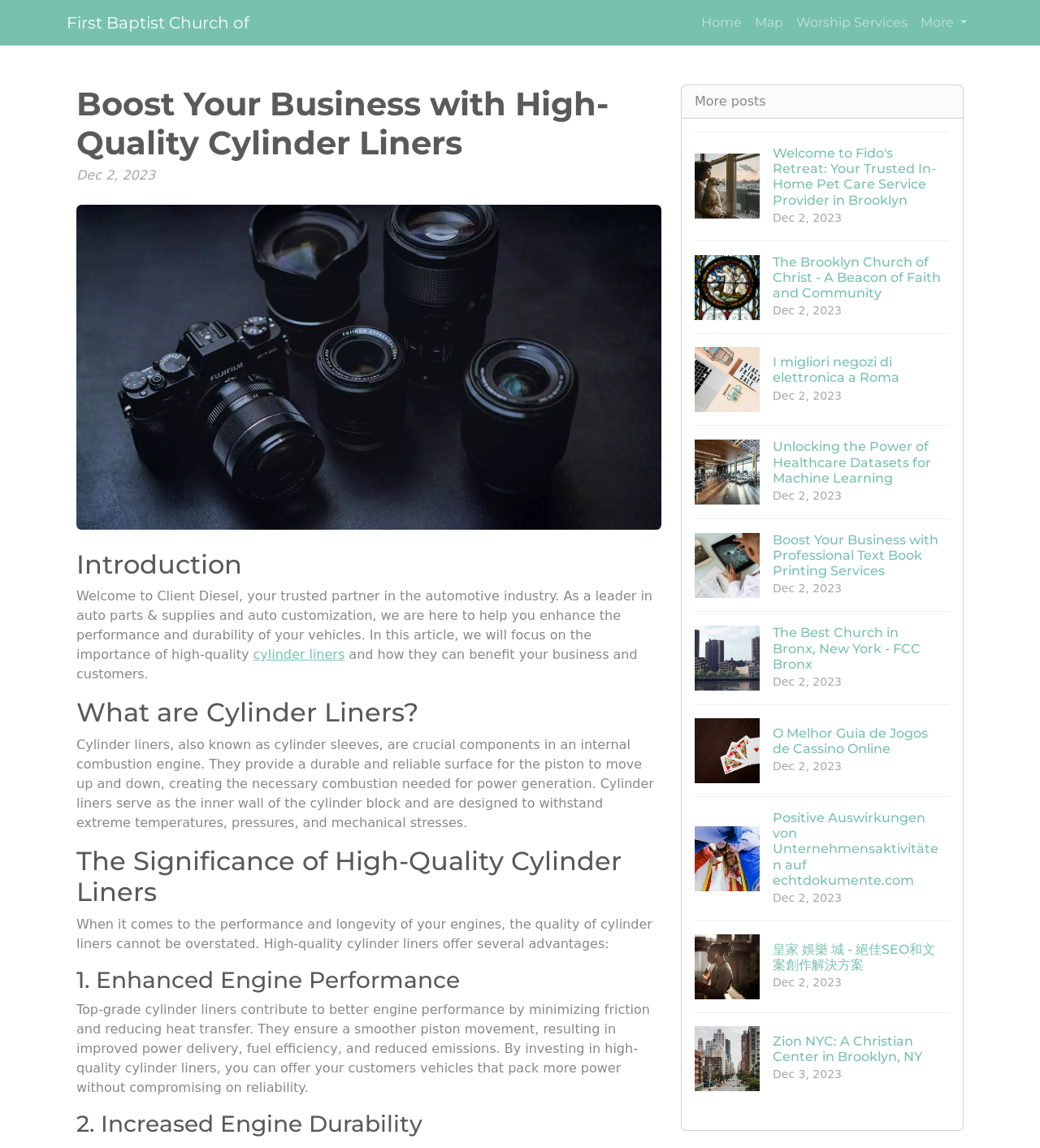Provide your answer in one word or a succinct phrase for the question: 
What is the main topic of the webpage?

Cylinder Liners